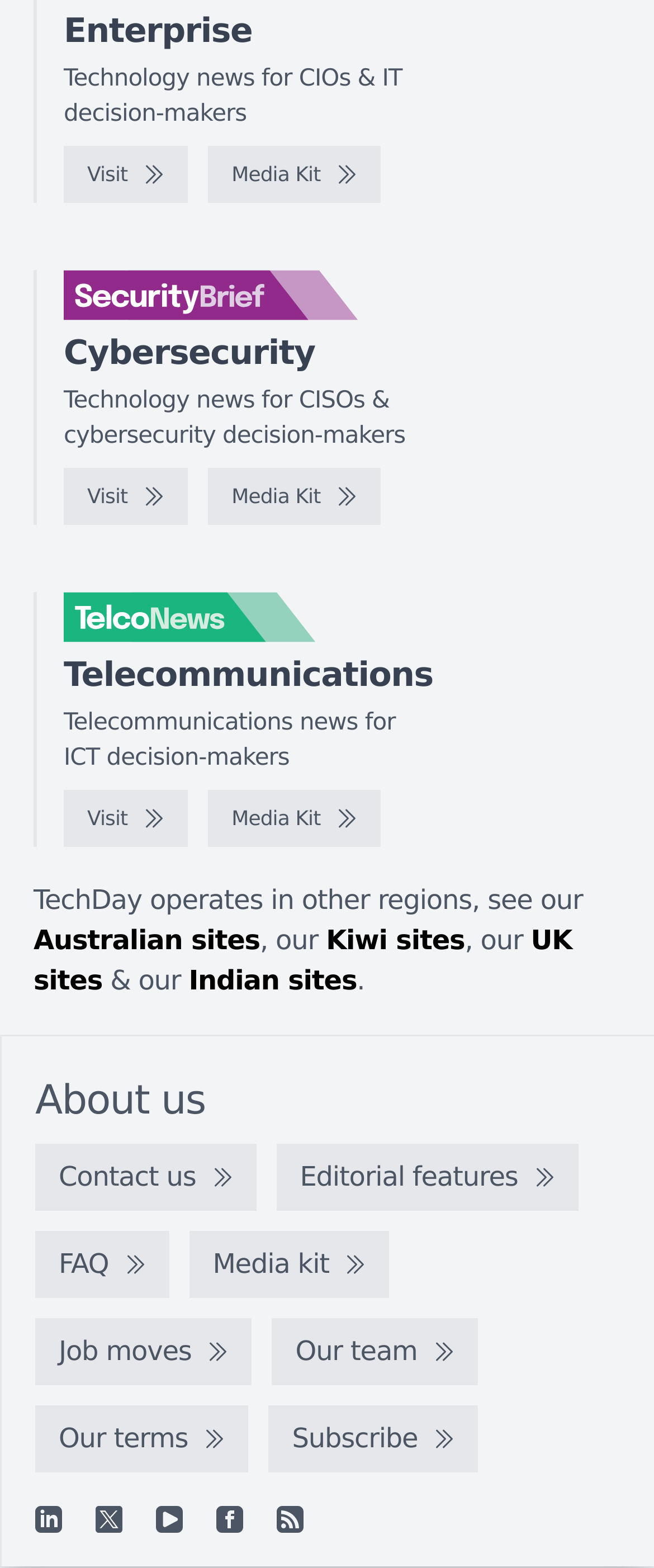Please answer the following question using a single word or phrase: 
How many logos are displayed on the webpage?

3